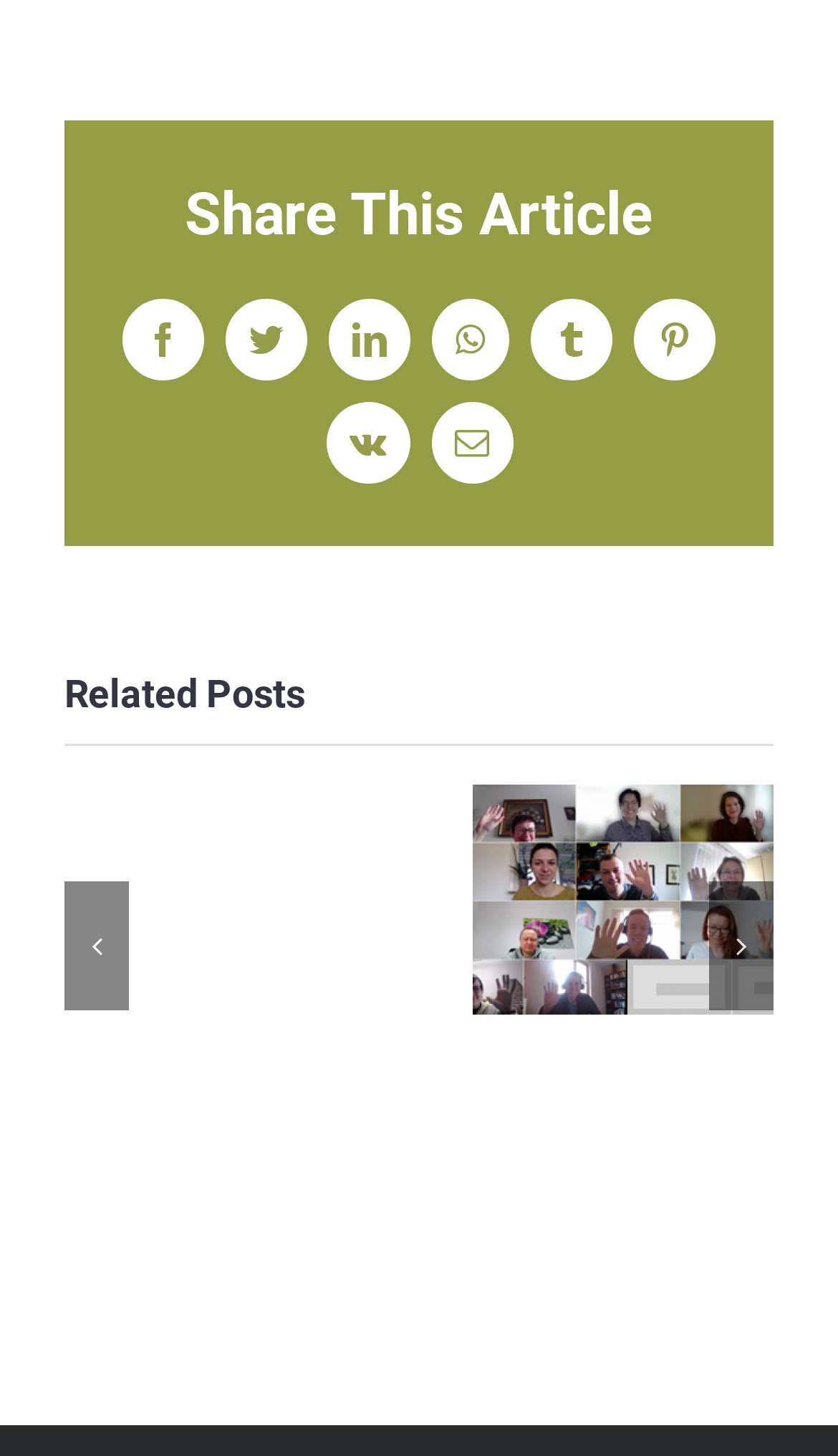From the webpage screenshot, predict the bounding box of the UI element that matches this description: "Facebook".

[0.146, 0.205, 0.244, 0.261]